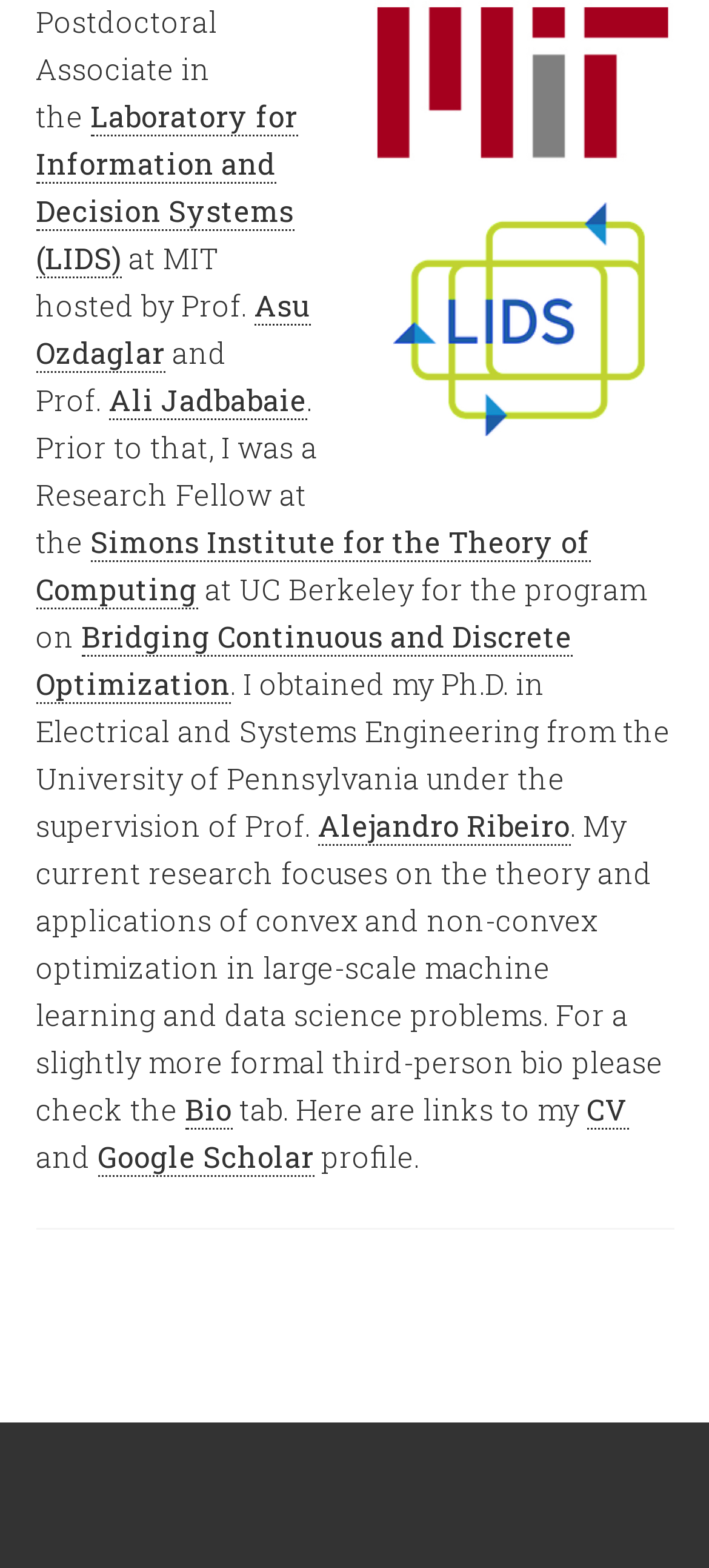Please answer the following question using a single word or phrase: 
Where did the author obtain their Ph.D.?

University of Pennsylvania